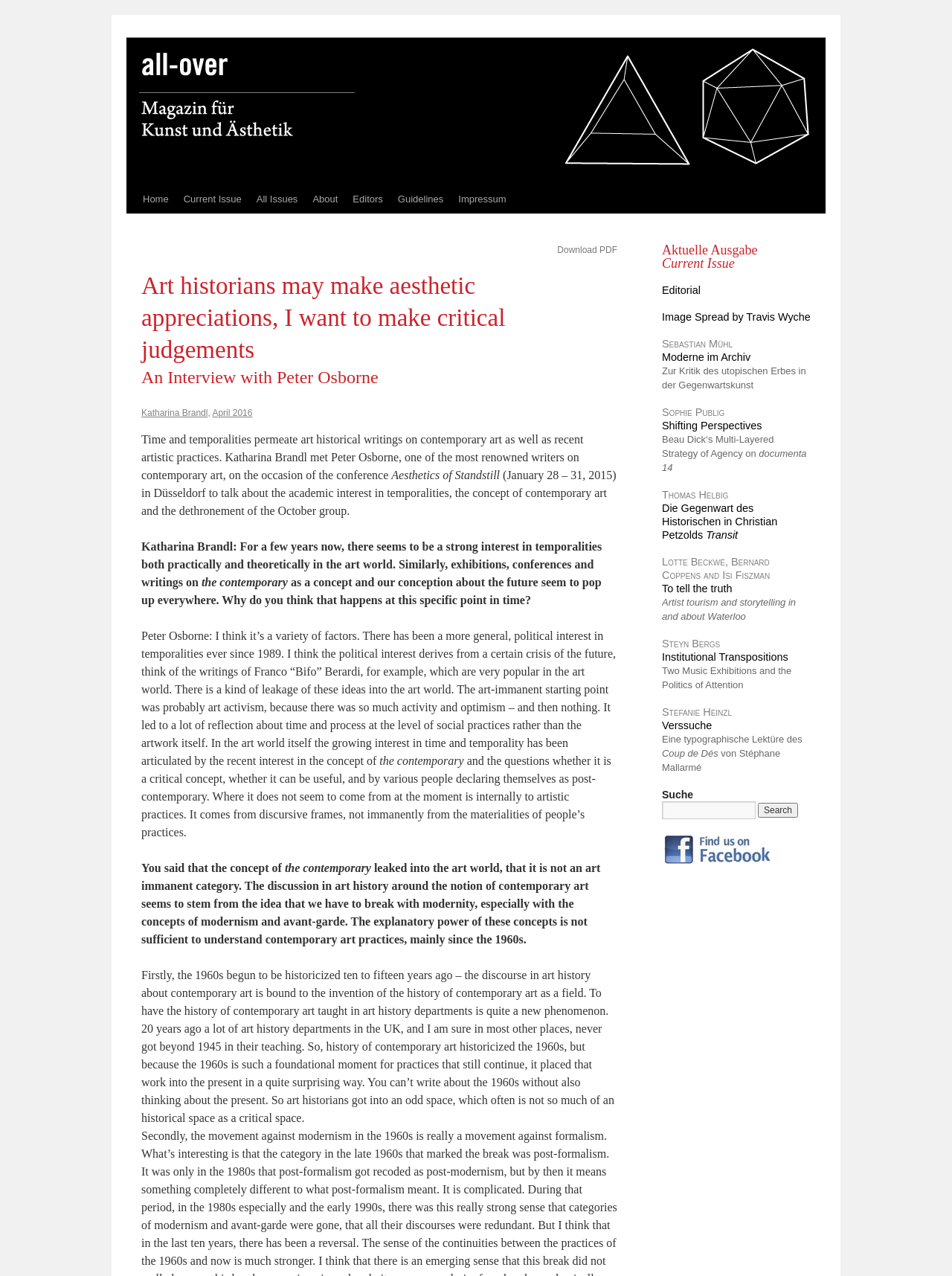Give a one-word or short phrase answer to the question: 
What is the topic of the interview?

Temporalities and contemporary art